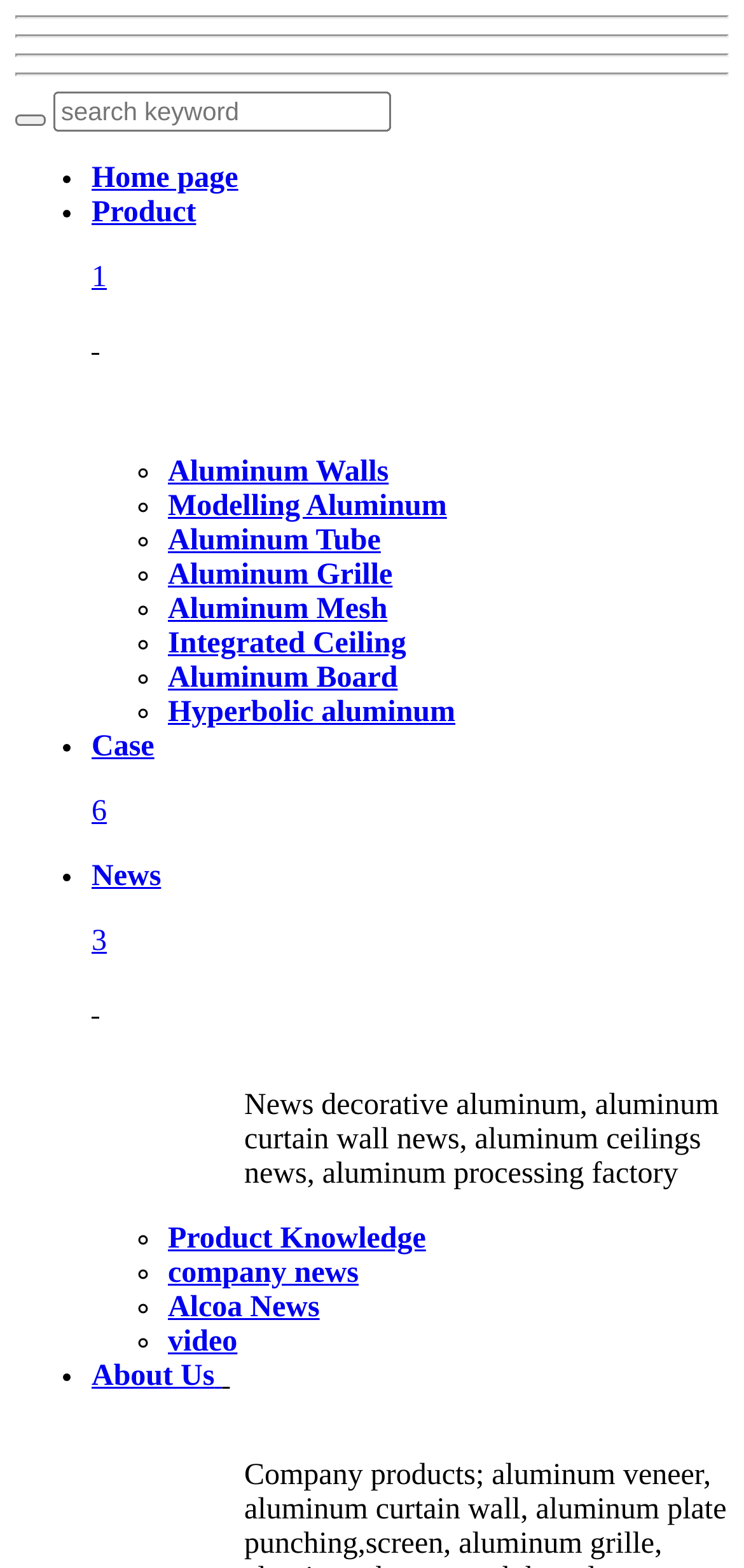What is the main category of products?
Utilize the image to construct a detailed and well-explained answer.

Based on the webpage structure and the links provided, it appears that the main category of products is aluminum products, including aluminum veneer, aluminum curtain wall, aluminum ceiling, and others.